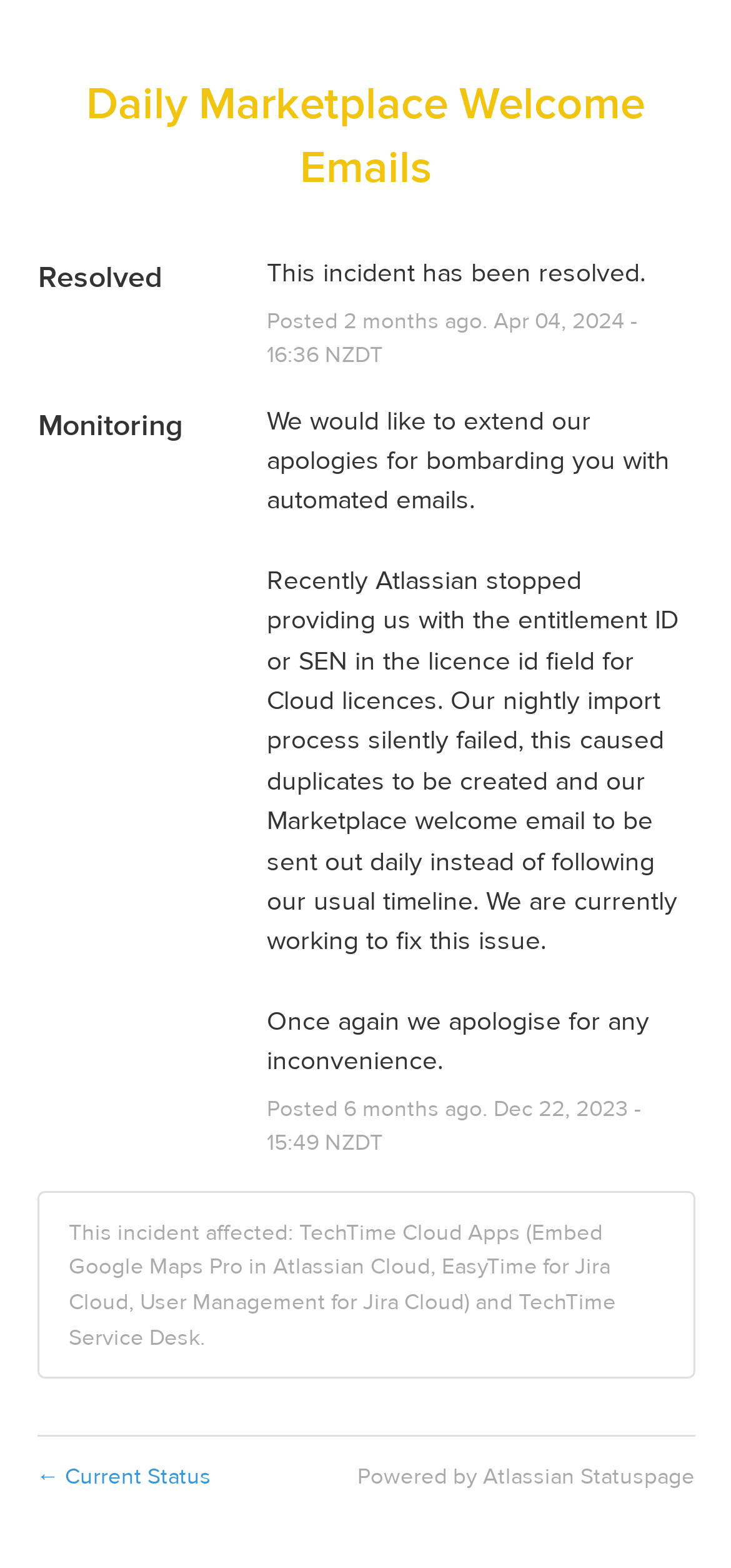Provide a short answer using a single word or phrase for the following question: 
What is the reason for the Marketplace welcome email being sent daily?

Nightly import process silently failed